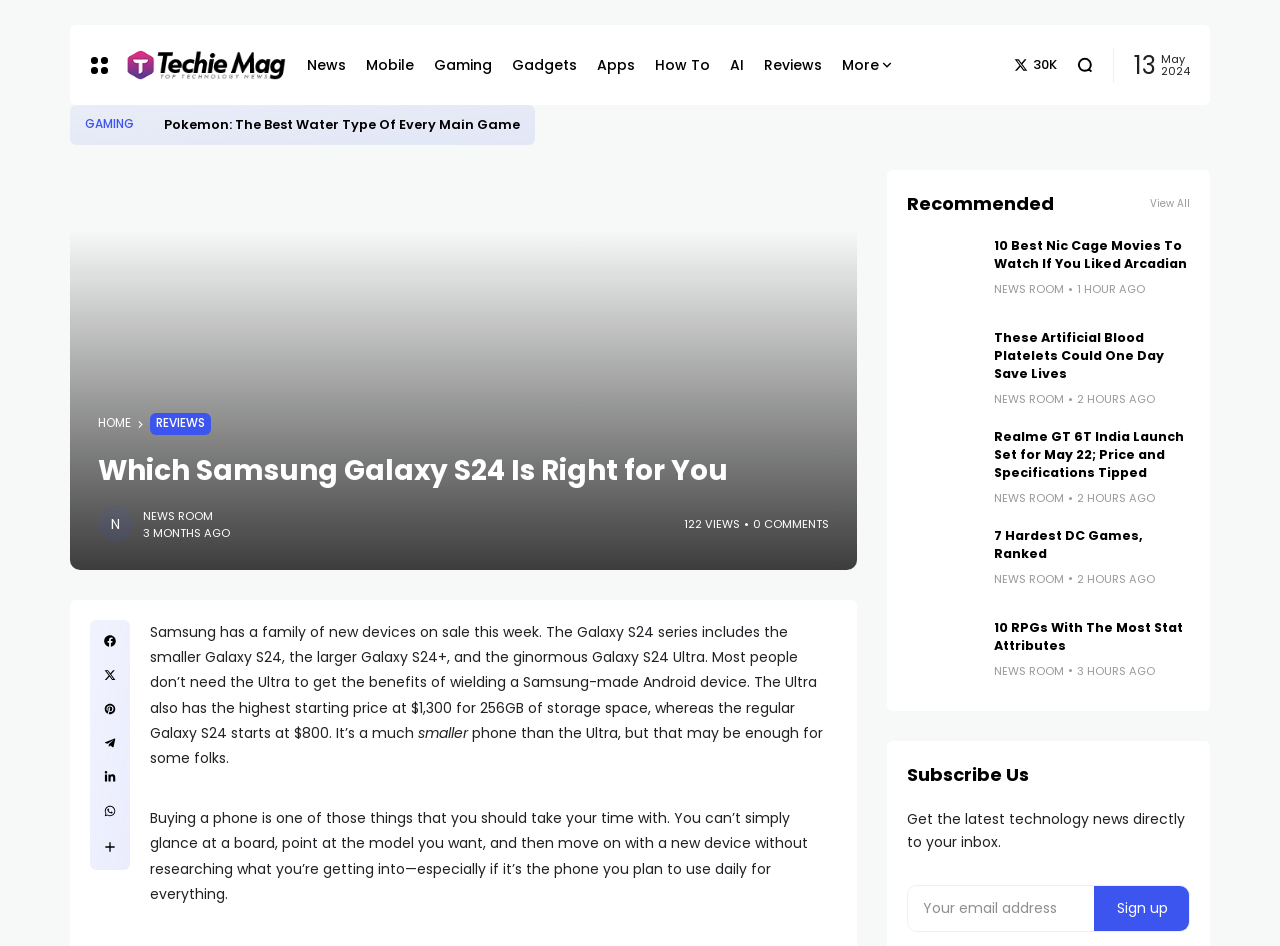Please answer the following question using a single word or phrase: 
What is the price of the Galaxy S24 Ultra?

$1,300